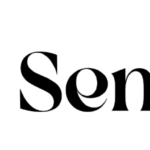Give a thorough caption for the picture.

The image features the "Crake Font," showcasing a stylish and modern design. The letters in the word "Sen" are prominent, emphasizing a blend of elegance and legibility. The font seems to combine artistic flair with functional clarity, suitable for a variety of applications from headlines to branding. Its distinctive curves and bold shapes suggest a playful yet sophisticated character, ideal for creative projects. This font aligns well with contemporary design aesthetics, appealing to those looking to make a statement in their graphic works. For users interested in acquiring this font, a link is provided for download, ensuring they can access it legally and safely.